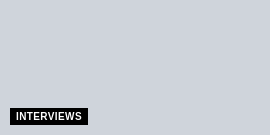Answer the following query concisely with a single word or phrase:
What is the focus of the interviews in this section?

CSR and sustainability